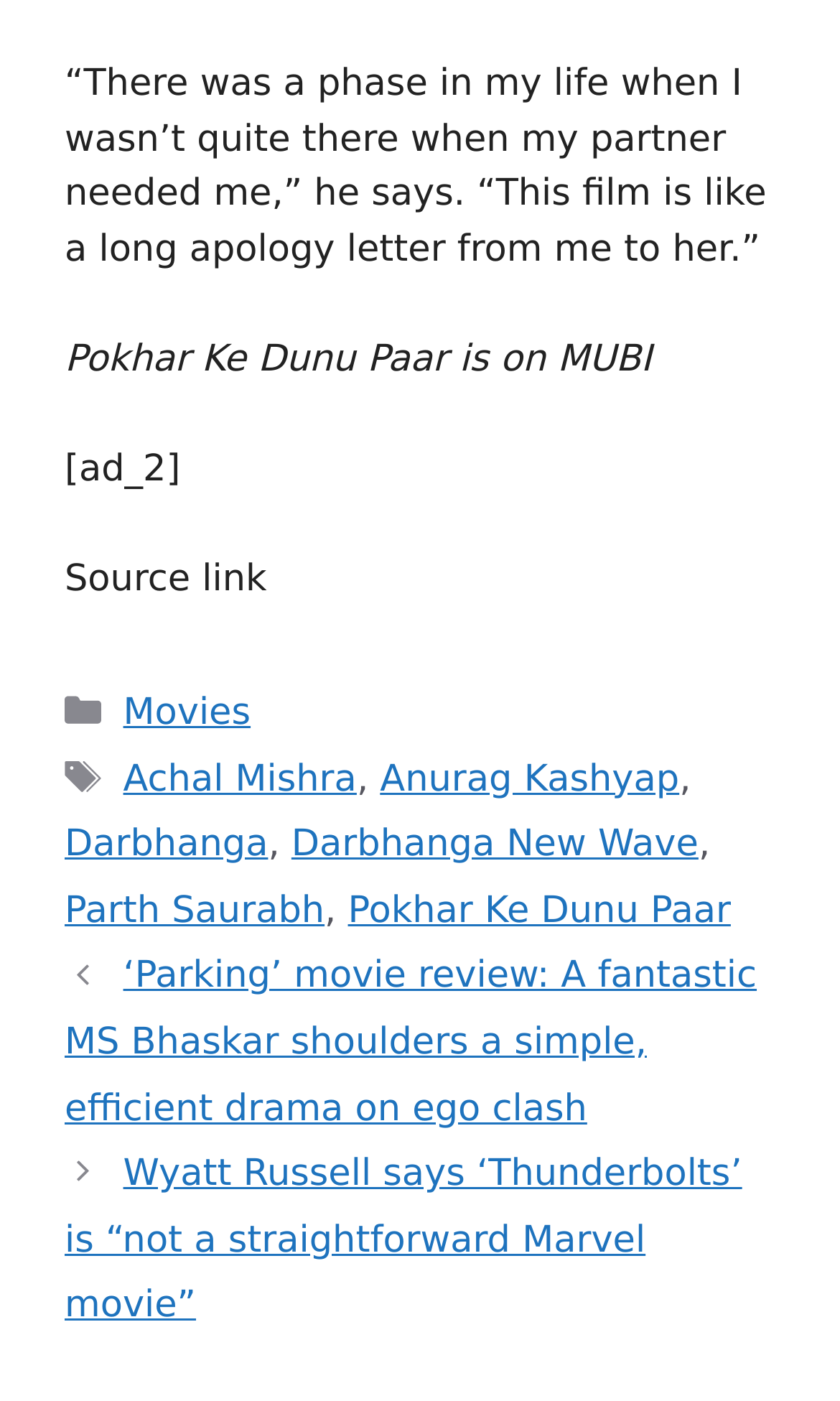Locate the bounding box coordinates of the element I should click to achieve the following instruction: "View more posts".

[0.077, 0.674, 0.923, 0.956]